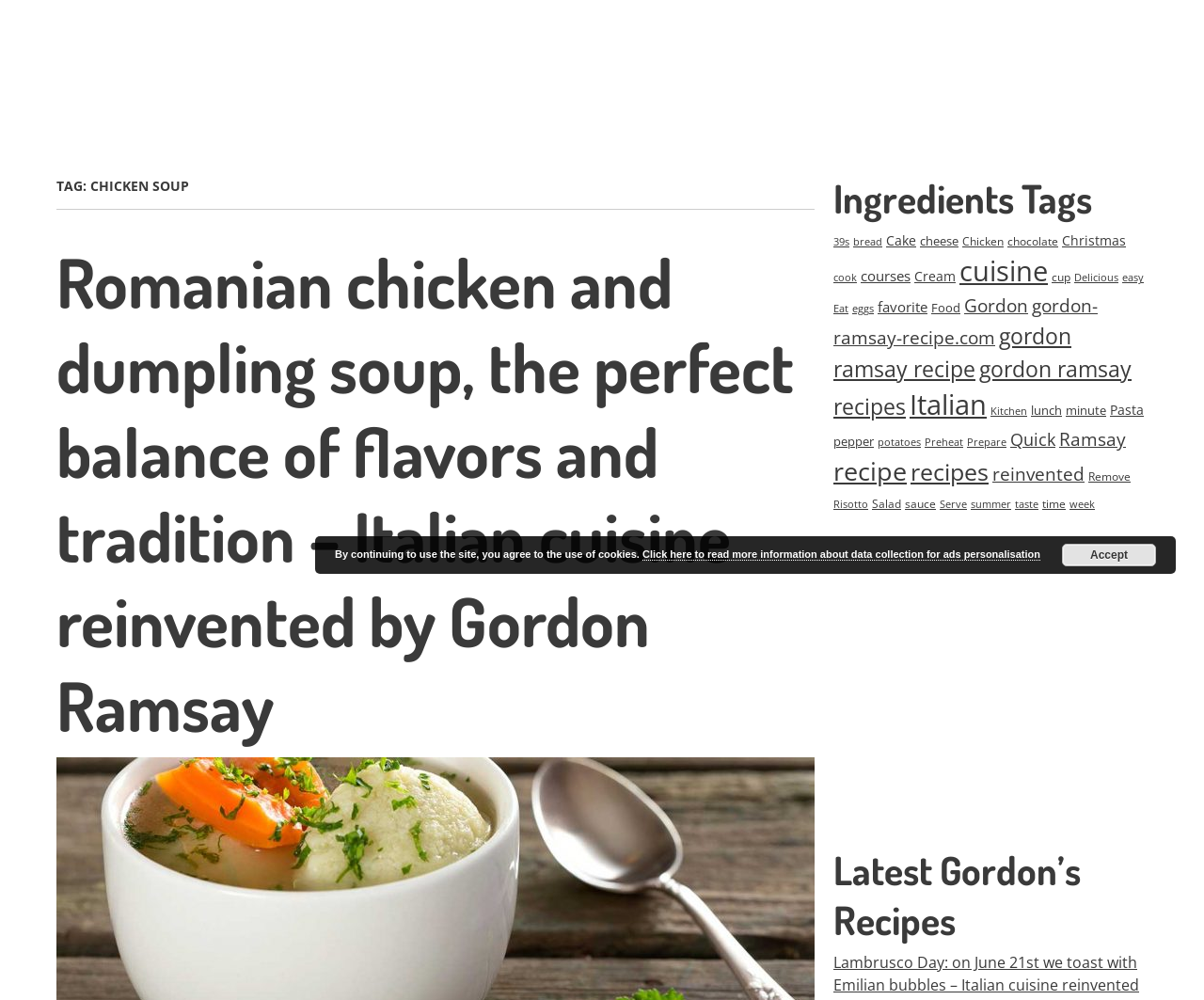Please determine the bounding box coordinates, formatted as (top-left x, top-left y, bottom-right x, bottom-right y), with all values as floating point numbers between 0 and 1. Identify the bounding box of the region described as: Salad

[0.724, 0.497, 0.748, 0.511]